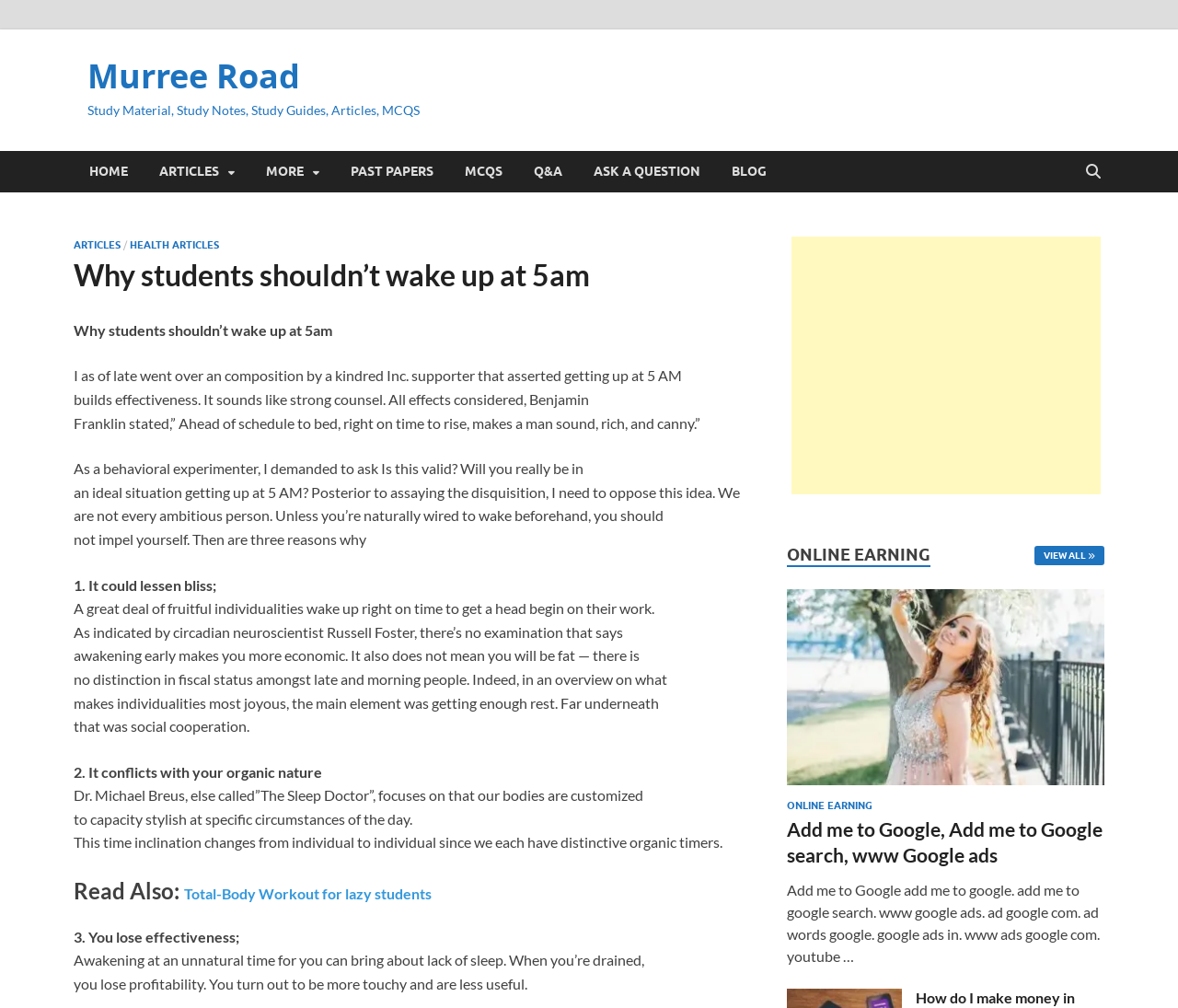Locate the bounding box of the user interface element based on this description: "Articles".

[0.122, 0.15, 0.212, 0.191]